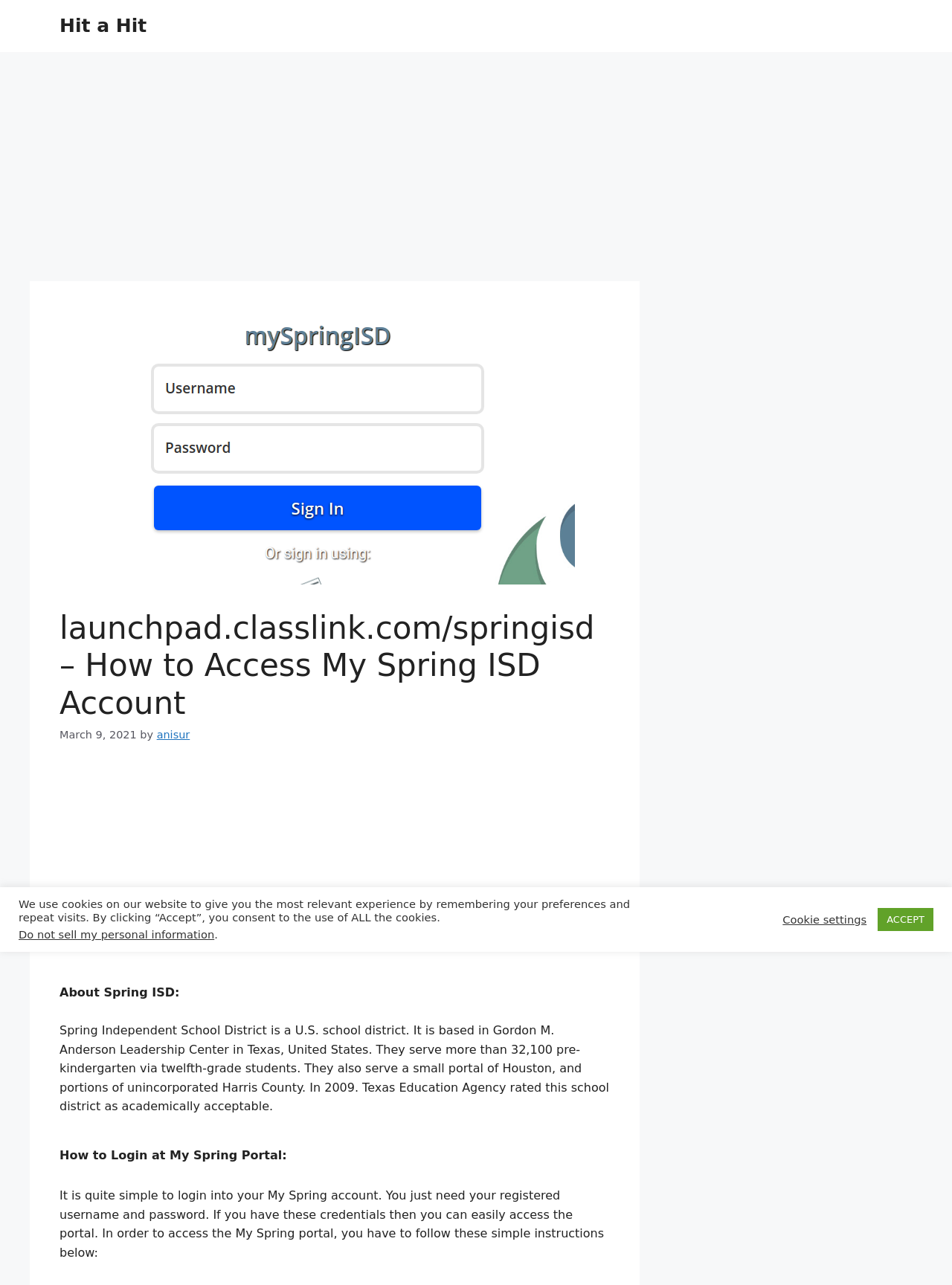For the given element description Cookie settings, determine the bounding box coordinates of the UI element. The coordinates should follow the format (top-left x, top-left y, bottom-right x, bottom-right y) and be within the range of 0 to 1.

[0.822, 0.71, 0.91, 0.721]